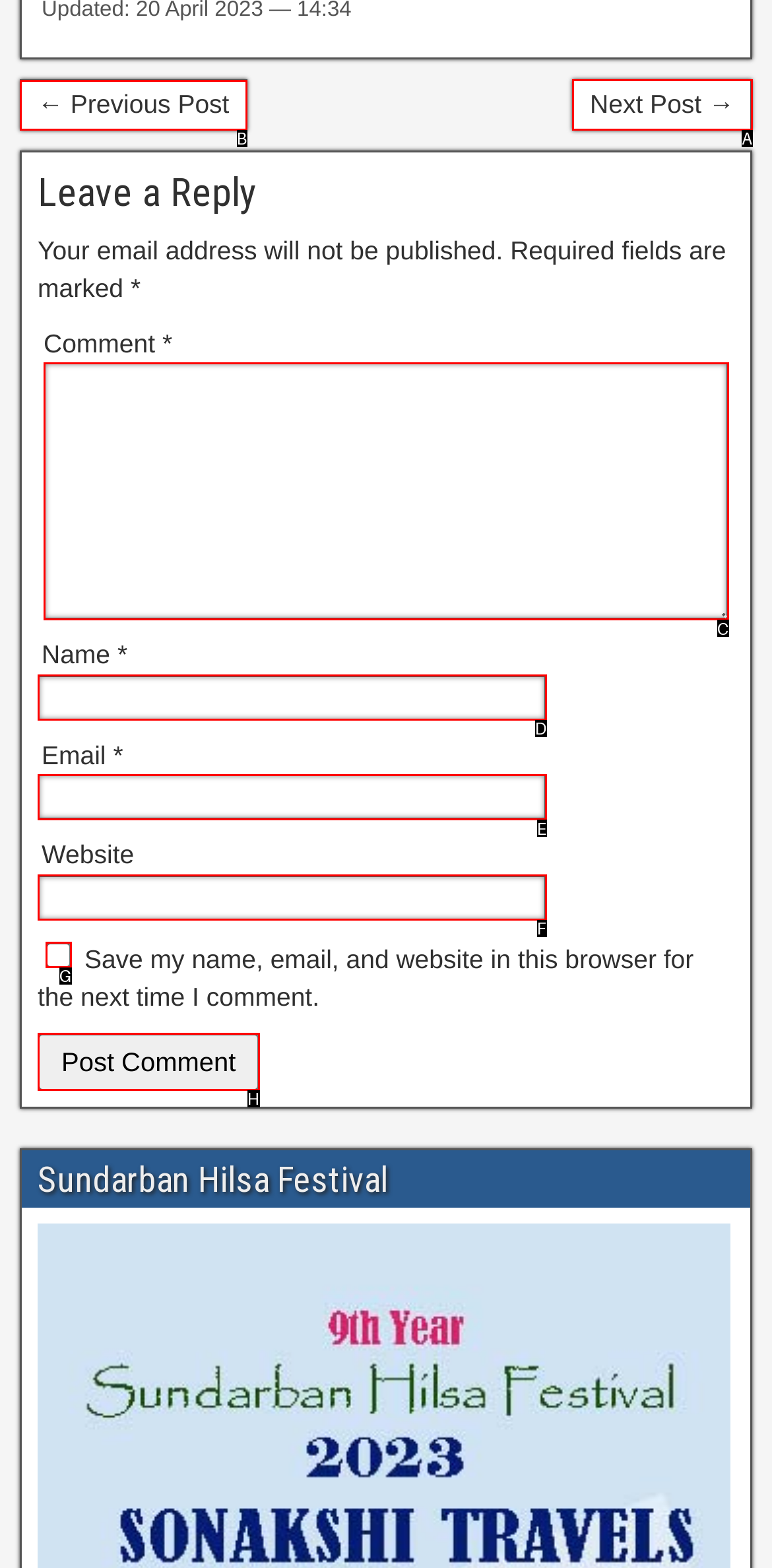Tell me which letter corresponds to the UI element that should be clicked to fulfill this instruction: Click the previous post link
Answer using the letter of the chosen option directly.

B